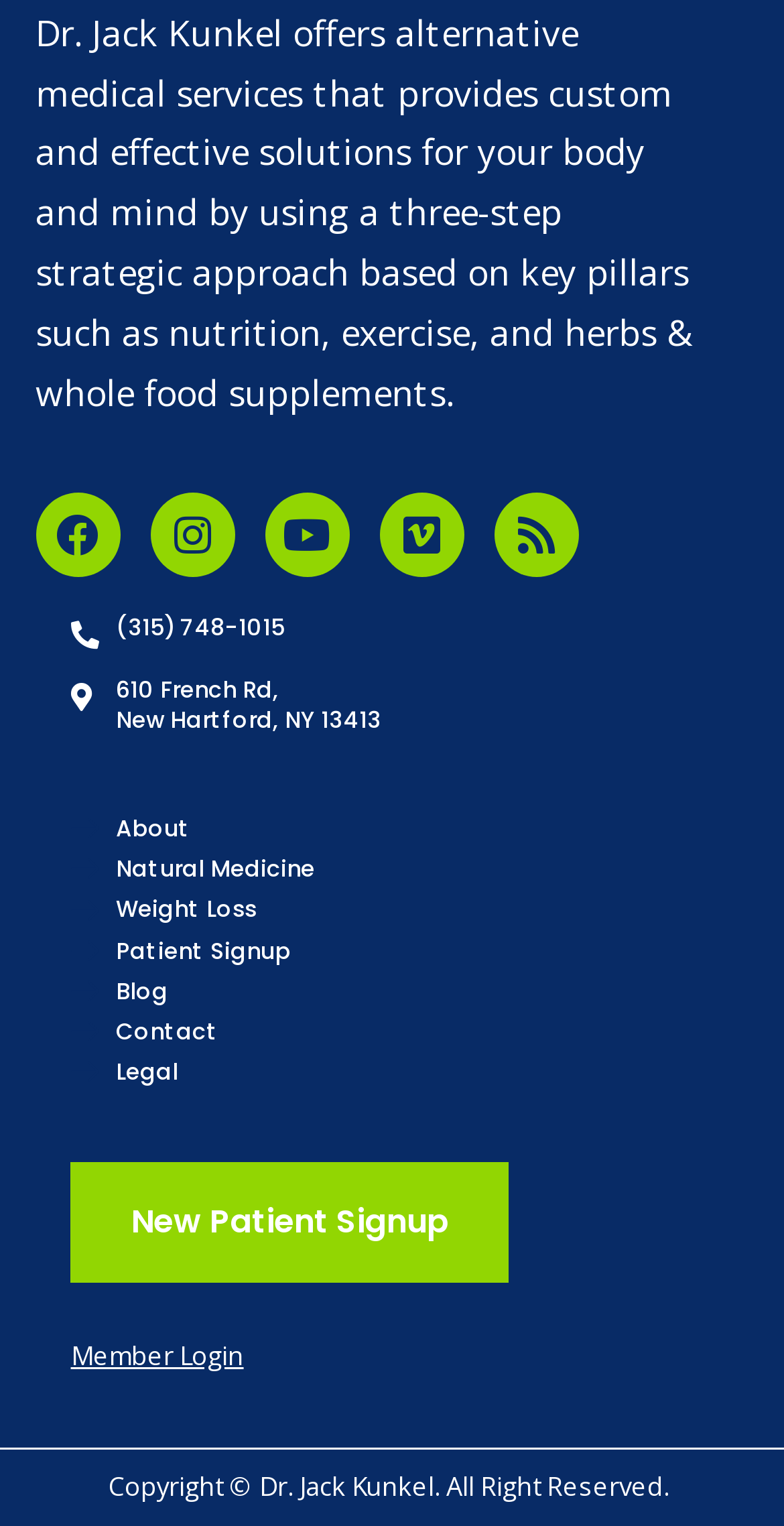Please predict the bounding box coordinates of the element's region where a click is necessary to complete the following instruction: "Login as a member". The coordinates should be represented by four float numbers between 0 and 1, i.e., [left, top, right, bottom].

[0.09, 0.877, 0.311, 0.9]